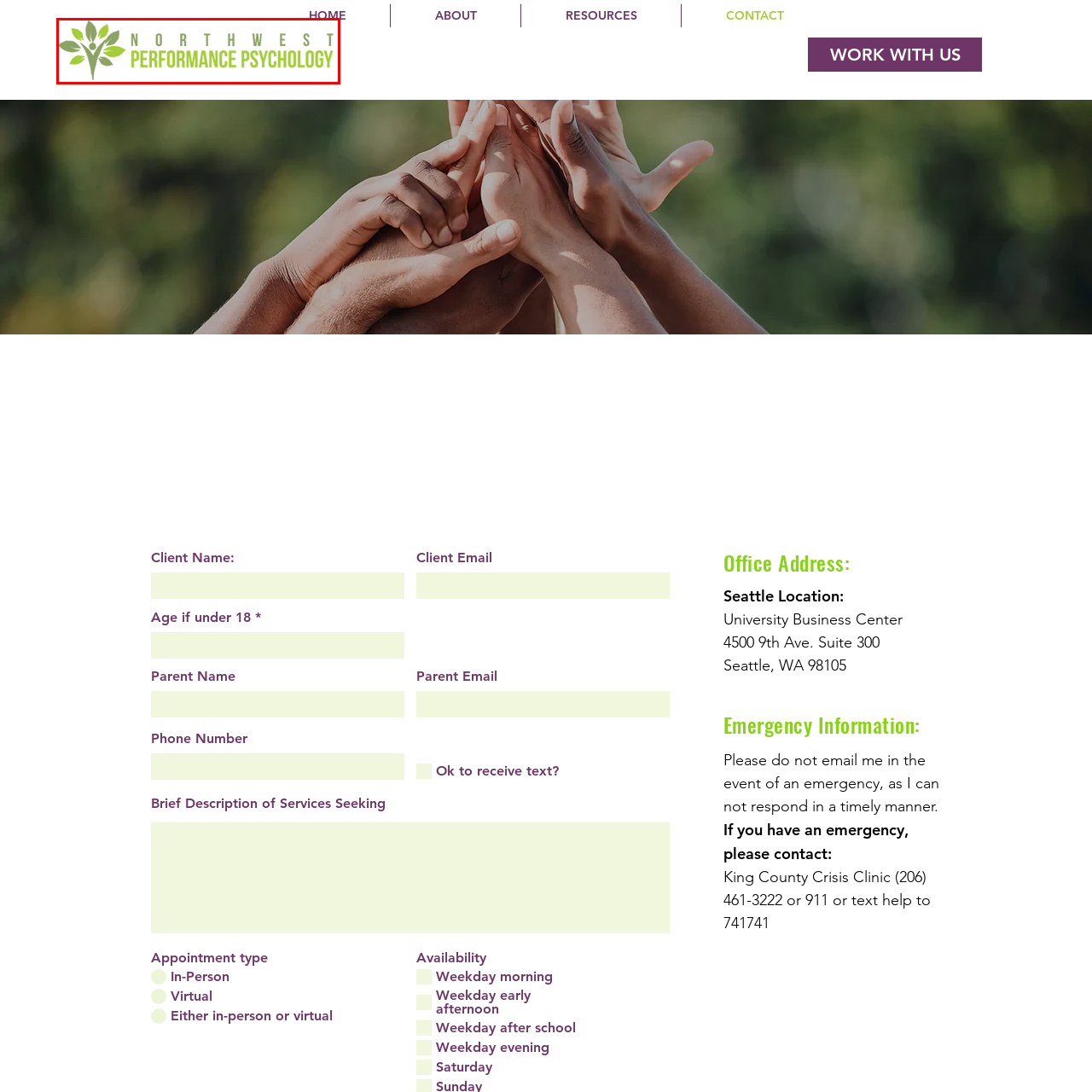Describe extensively the contents of the image within the red-bordered area.

The image features the logo of "Northwest Performance Psychology," which incorporates a stylized tree design. The tree, depicted in shades of green, symbolizes growth and vitality, reflecting the core mission of the organization to enhance mental well-being and performance. The name "NORTHWEST PERFORMANCE PSYCHOLOGY" is prominently displayed beside the tree, emphasizing the focus on psychological services tailored for improving performance. This logo embodies the organization's commitment to supporting clients in their journey towards achieving their personal and professional goals through psychological insights and interventions.